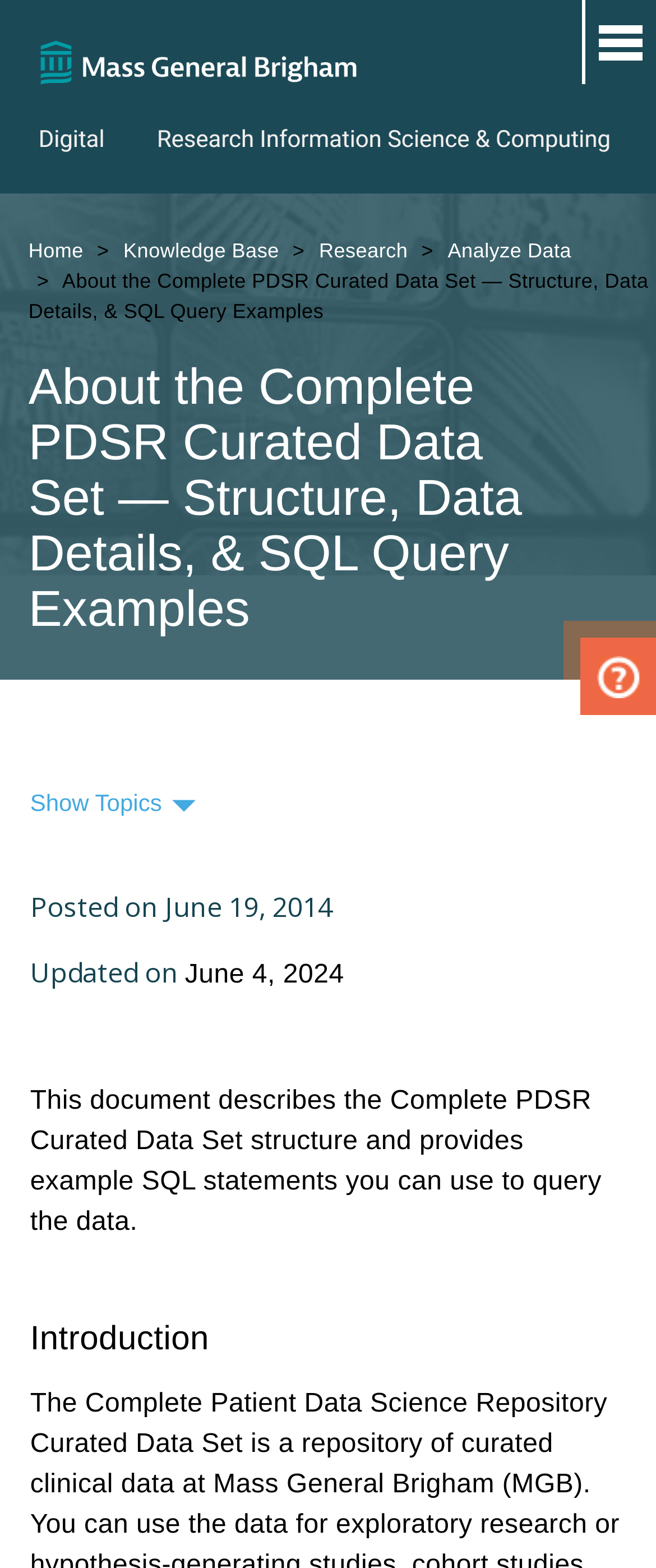What is the headline of the webpage?

About the Complete PDSR Curated Data Set — Structure, Data Details, & SQL Query Examples